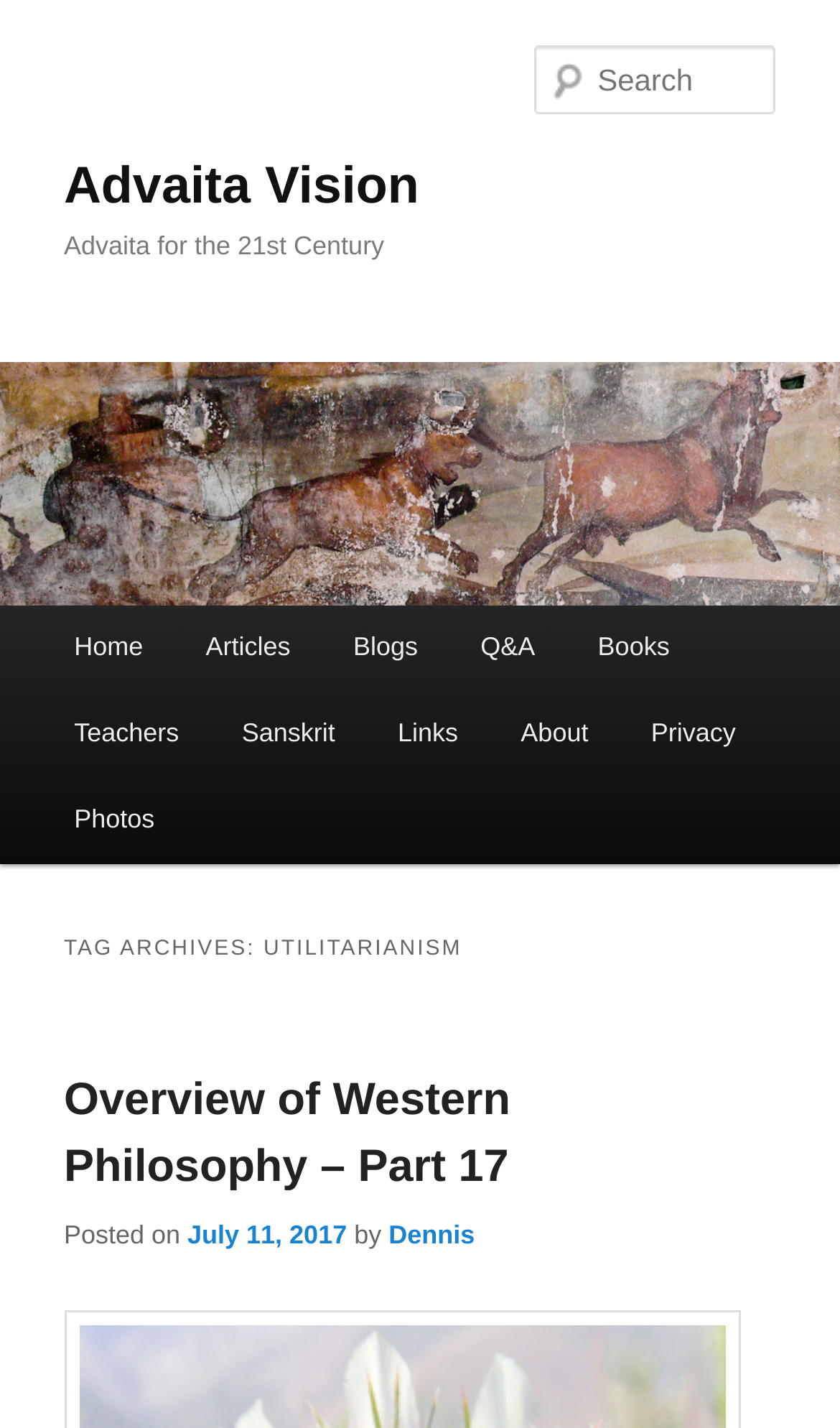Determine the bounding box coordinates of the element that should be clicked to execute the following command: "read about utilitarianism".

[0.076, 0.753, 0.608, 0.835]